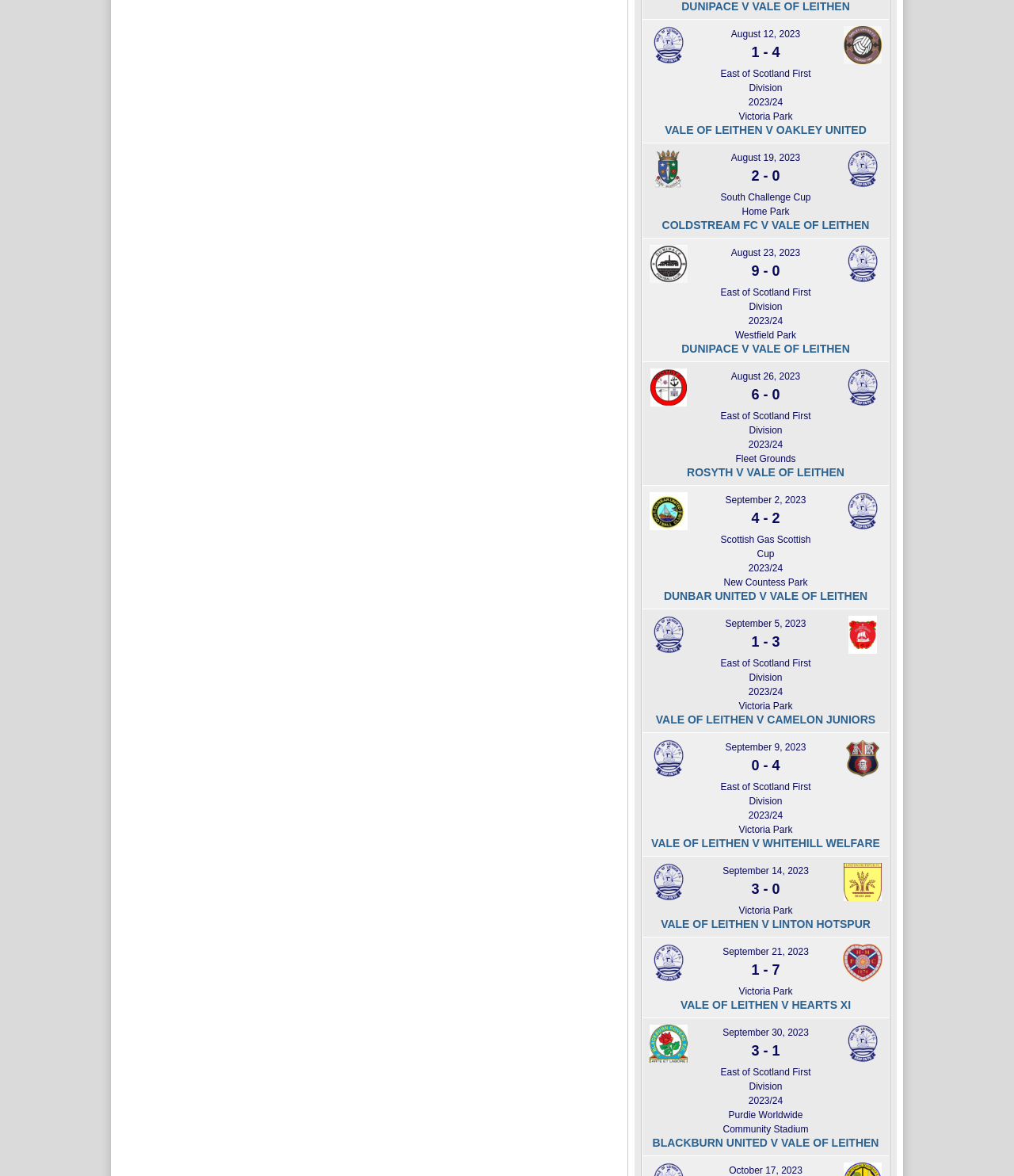Determine the bounding box coordinates of the region to click in order to accomplish the following instruction: "Click on HOME". Provide the coordinates as four float numbers between 0 and 1, specifically [left, top, right, bottom].

None